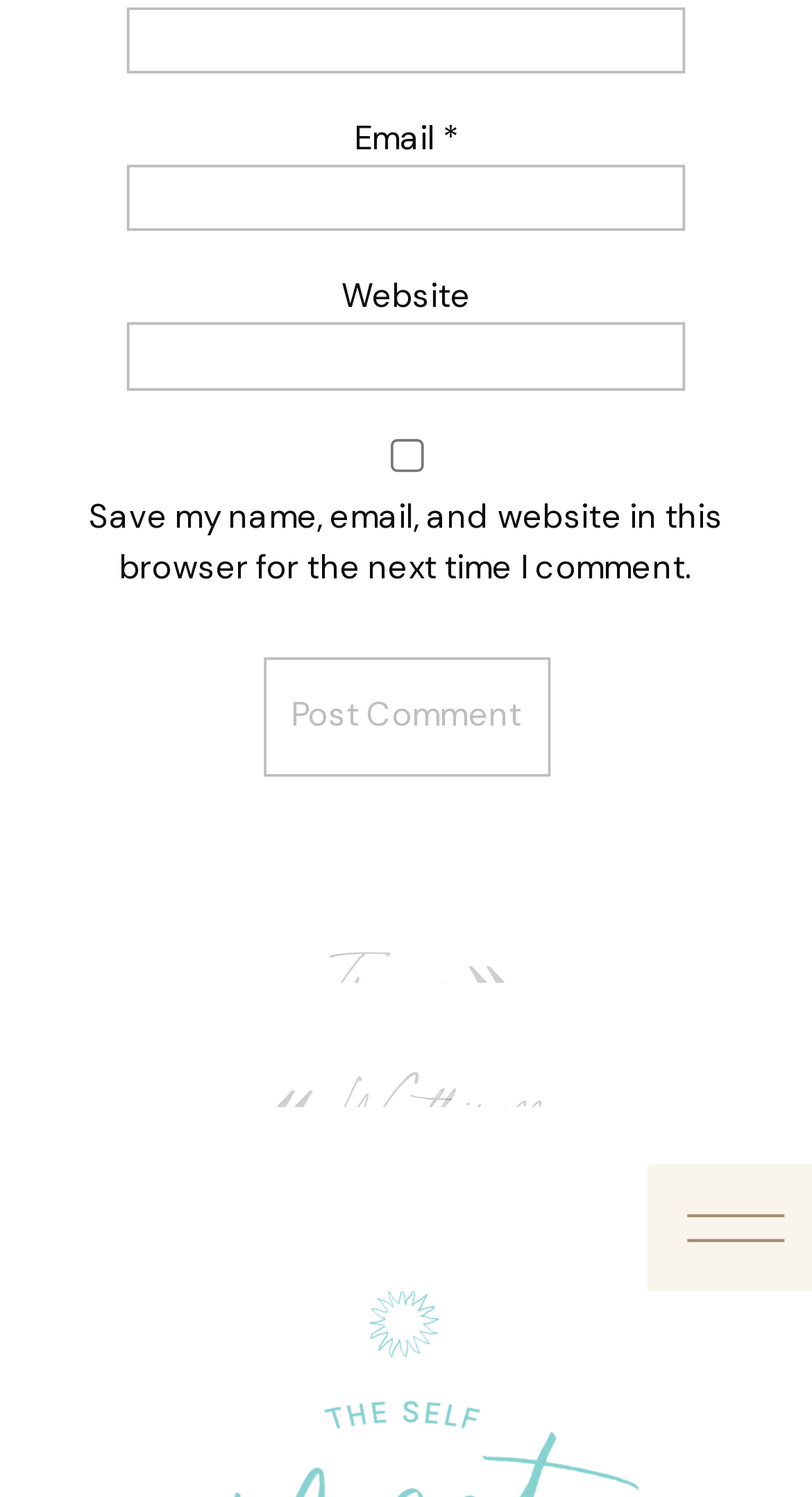Provide a brief response using a word or short phrase to this question:
What is the symbol at the top-right of the pagination links?

»